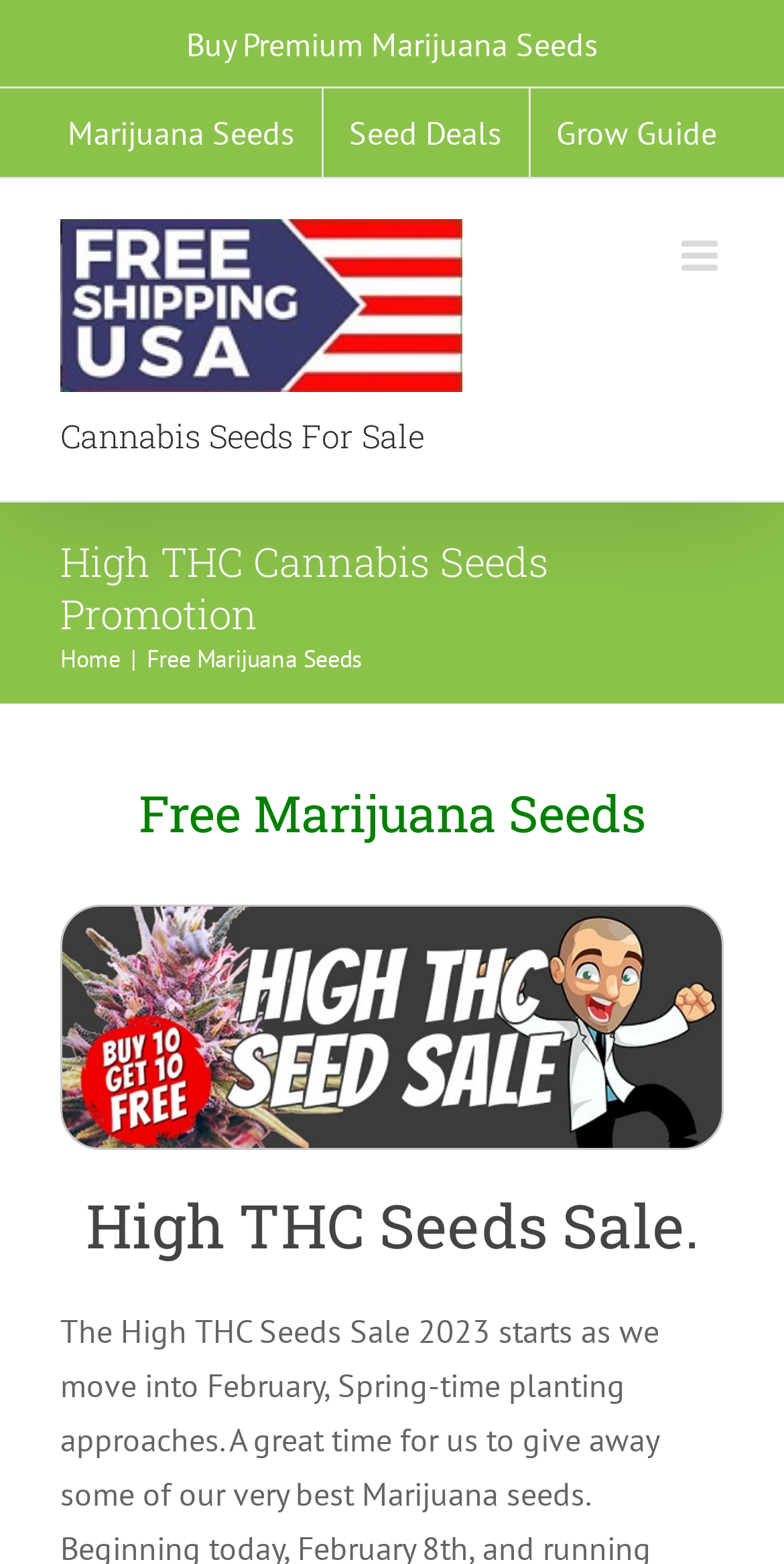Reply to the question with a brief word or phrase: What is the logo of the website?

Marijuana Seeds USA Logo